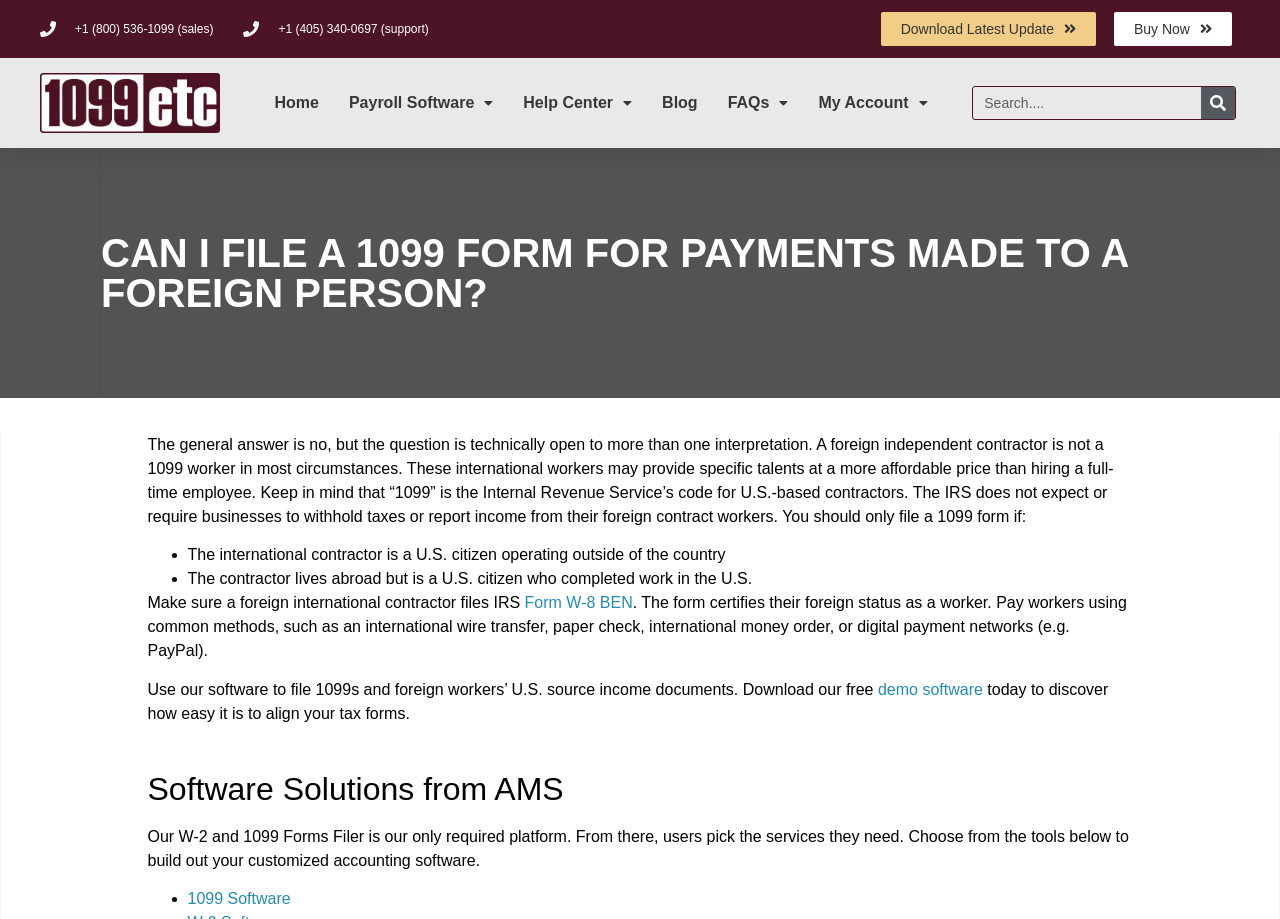What type of worker is not a 1099 worker in most circumstances?
Craft a detailed and extensive response to the question.

According to the static text element on the webpage, a foreign independent contractor is not a 1099 worker in most circumstances. This information is provided in the paragraph that starts with 'The general answer is no, but the question is technically open to more than one interpretation.'.